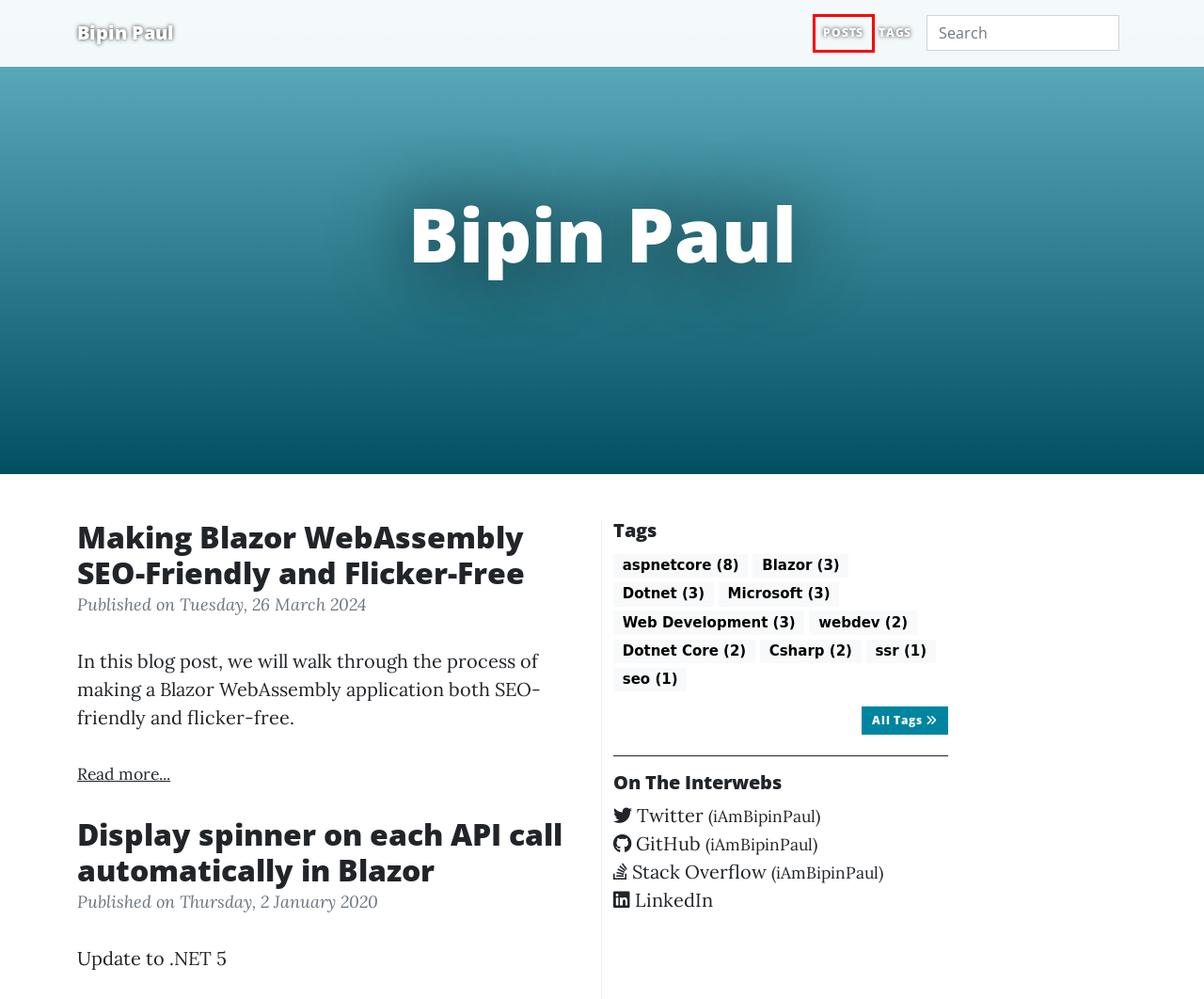You are presented with a screenshot of a webpage that includes a red bounding box around an element. Determine which webpage description best matches the page that results from clicking the element within the red bounding box. Here are the candidates:
A. User Bipn Paul - Stack Overflow
B. Bipin Paul - Posts
C. Bipin Paul - Csharp
D. Bipin Paul - Blazor
E. Bipin Paul - Web Development
F. Bipin Paul - seo
G. Bipin Paul - aspnetcore
H. Bipin Paul - webdev

B